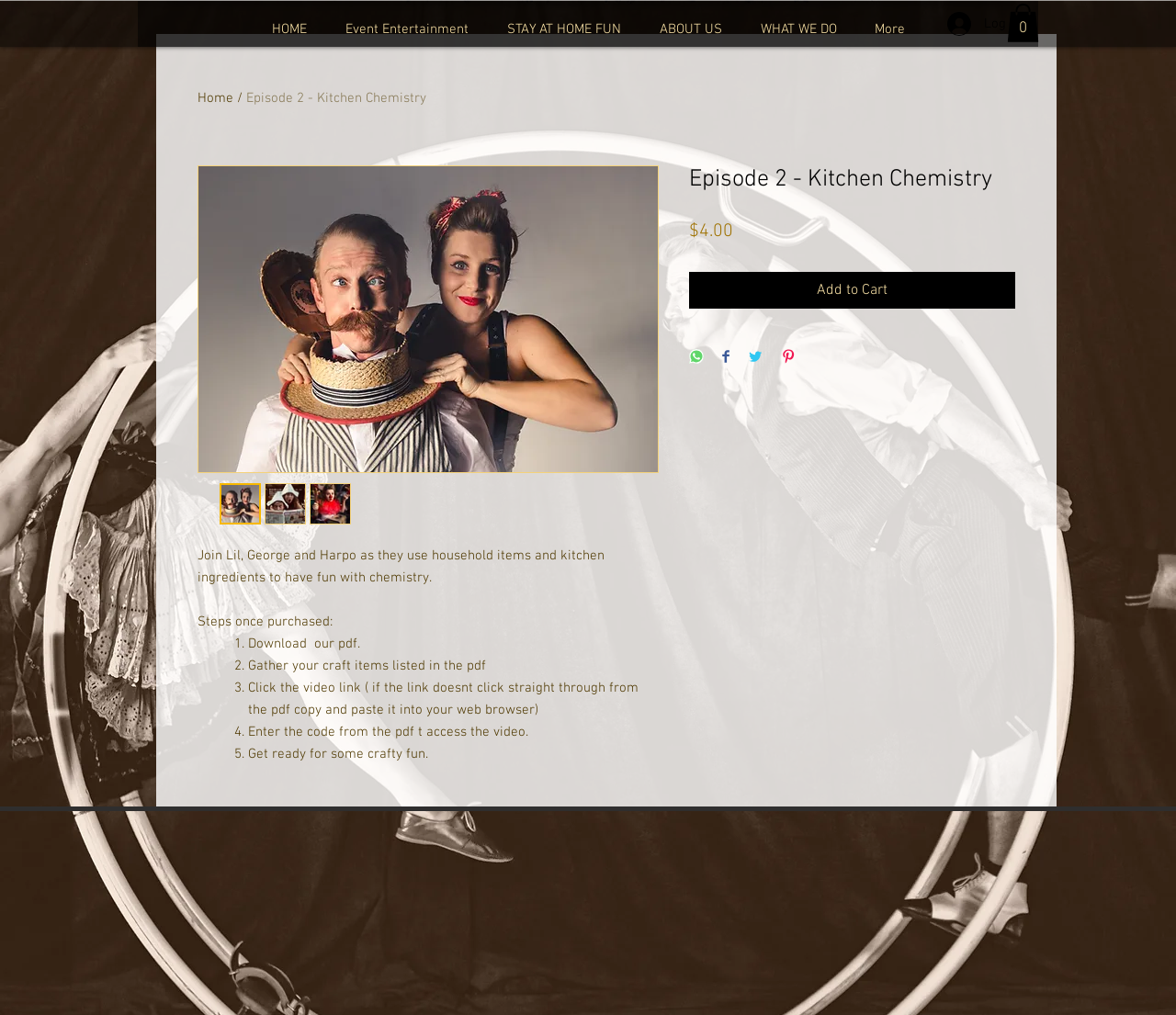Please identify the coordinates of the bounding box that should be clicked to fulfill this instruction: "Click the 'Share on WhatsApp' button".

[0.586, 0.344, 0.598, 0.361]